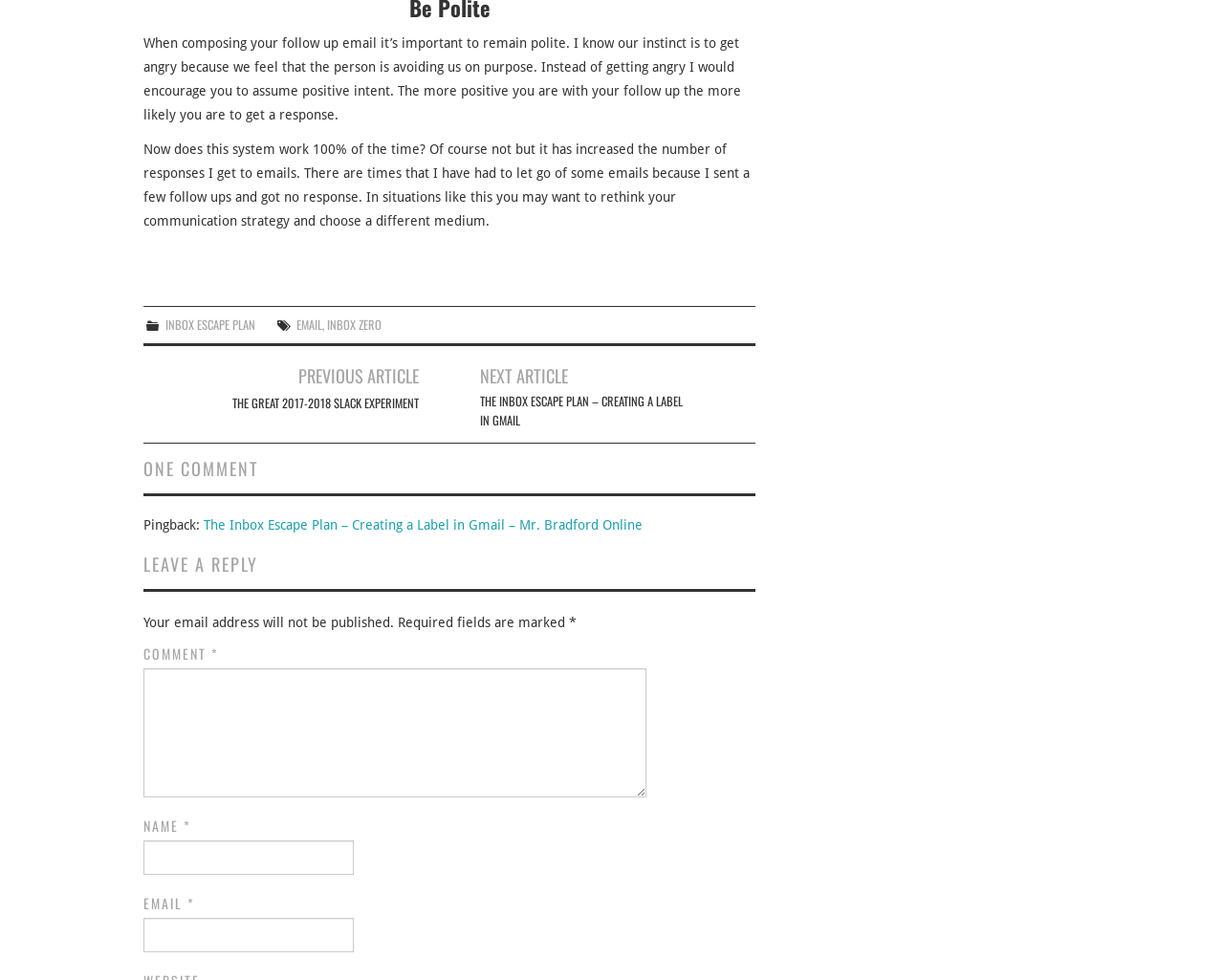What is the purpose of the 'LEAVE A REPLY' section?
Using the image as a reference, answer with just one word or a short phrase.

To comment on the article